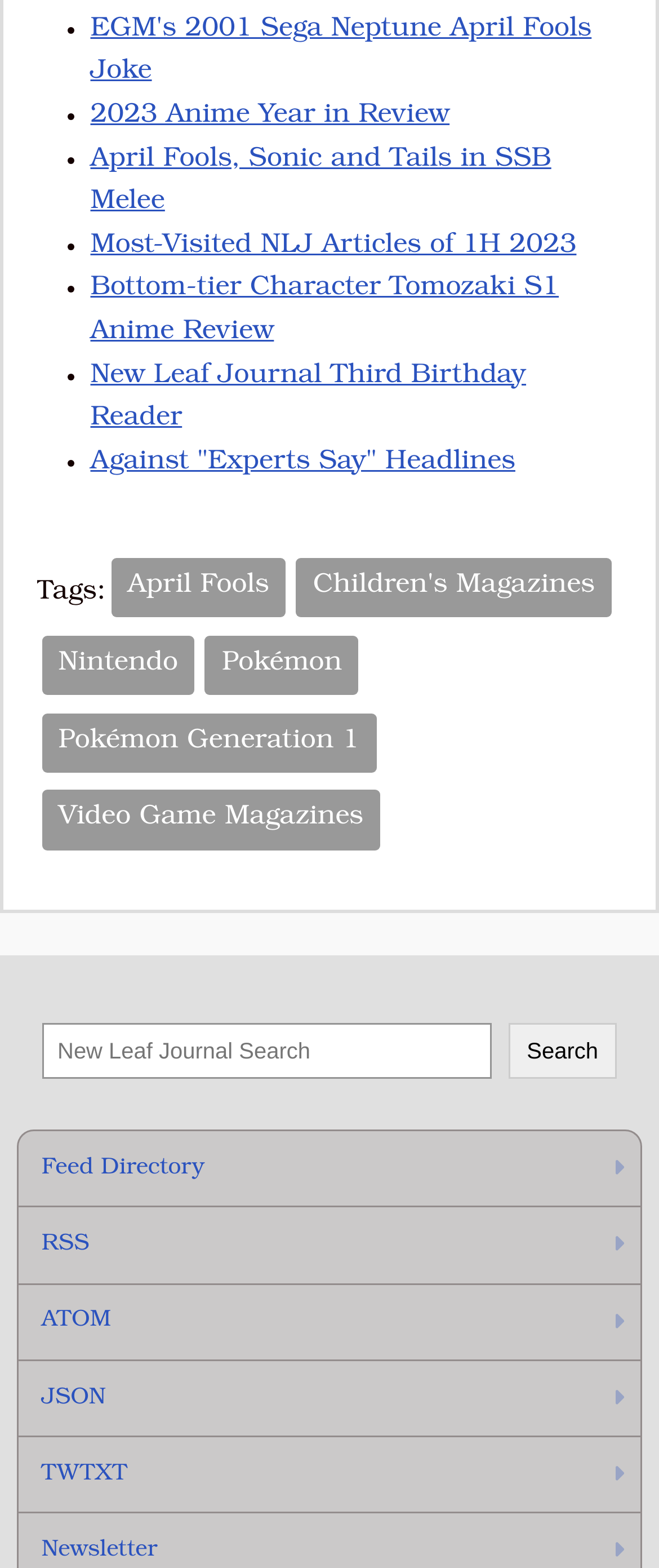Predict the bounding box coordinates of the area that should be clicked to accomplish the following instruction: "Read the recent post 'Escorte Hanovra – Heiße Verführerinnen'". The bounding box coordinates should consist of four float numbers between 0 and 1, i.e., [left, top, right, bottom].

None